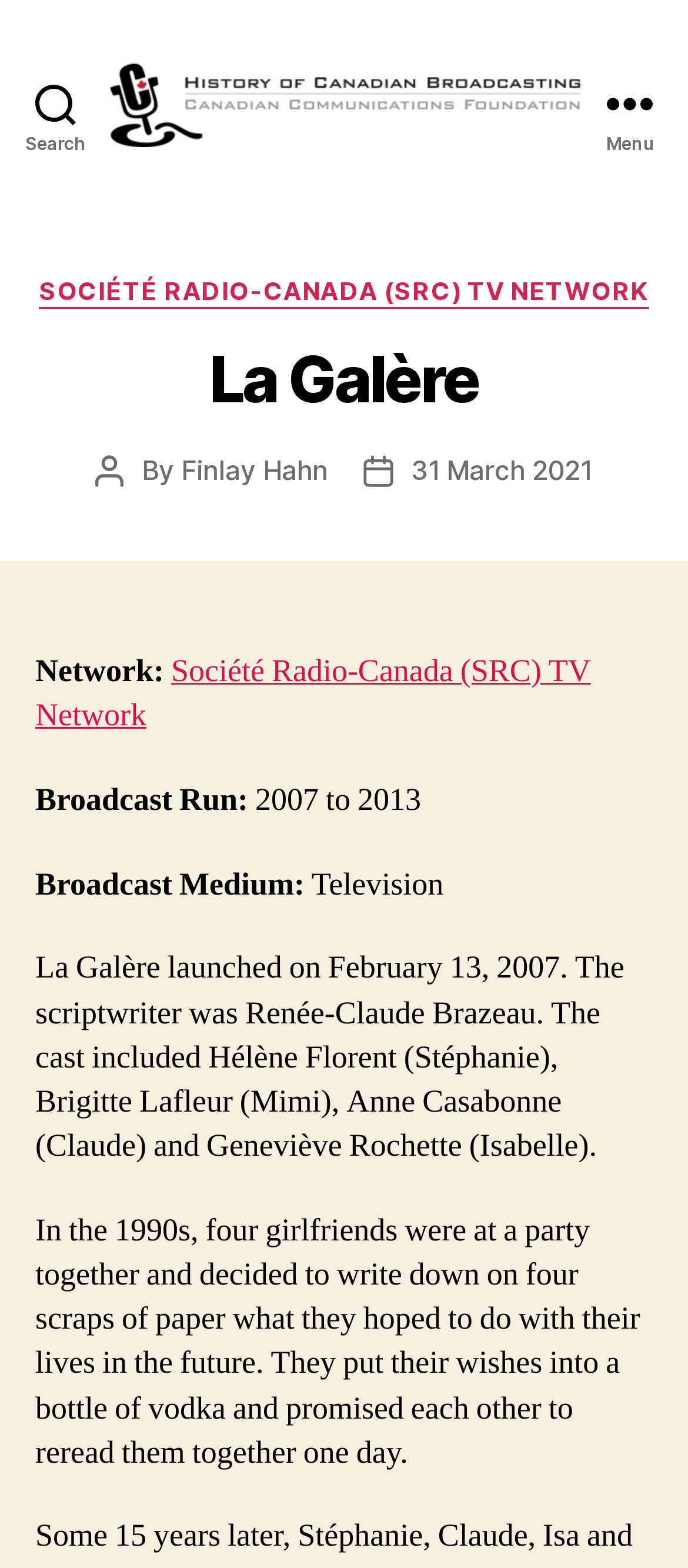What is the date of the article?
Using the image, provide a concise answer in one word or a short phrase.

31 March 2021